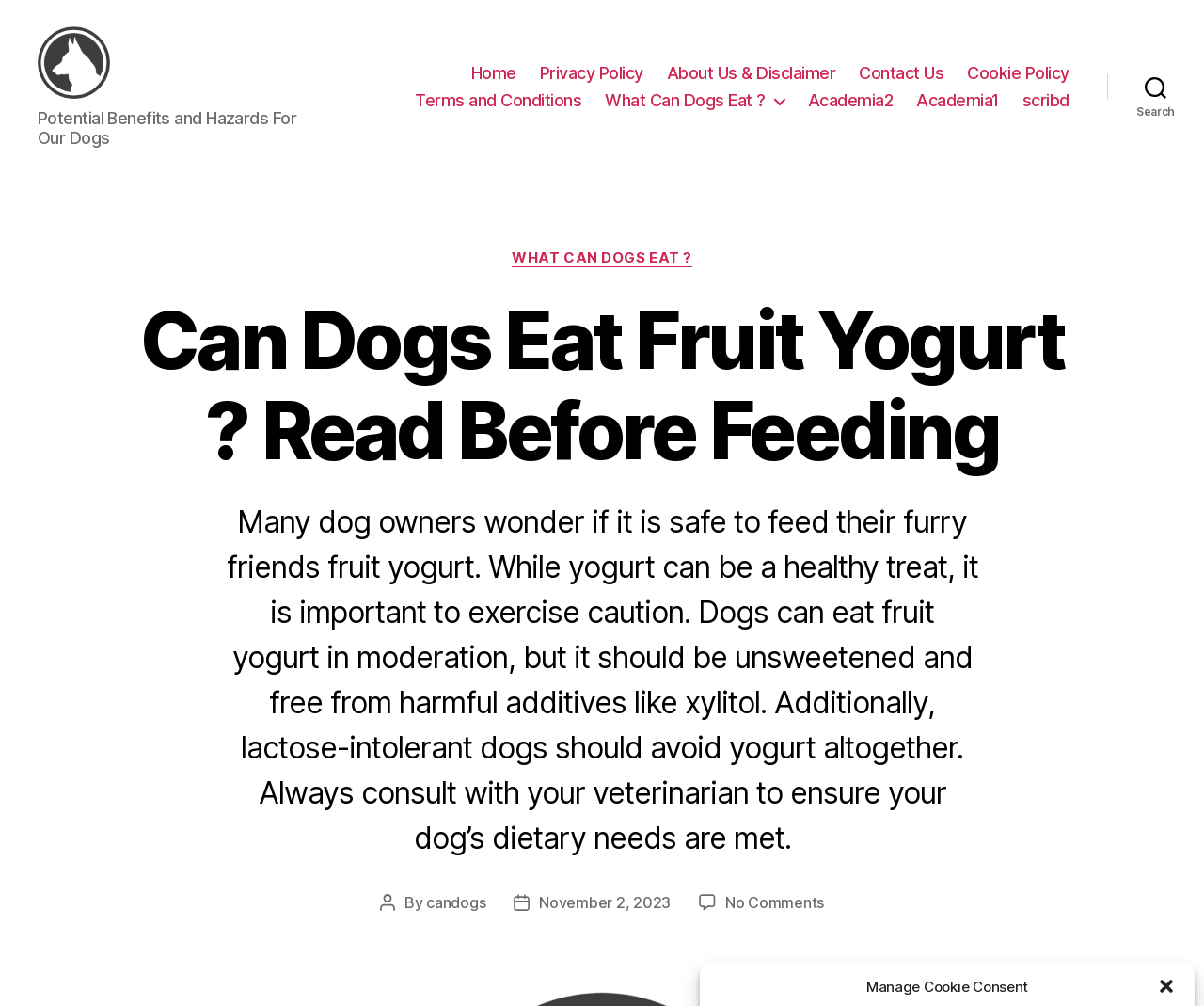Identify the main heading from the webpage and provide its text content.

Can Dogs Eat Fruit Yogurt ? Read Before Feeding